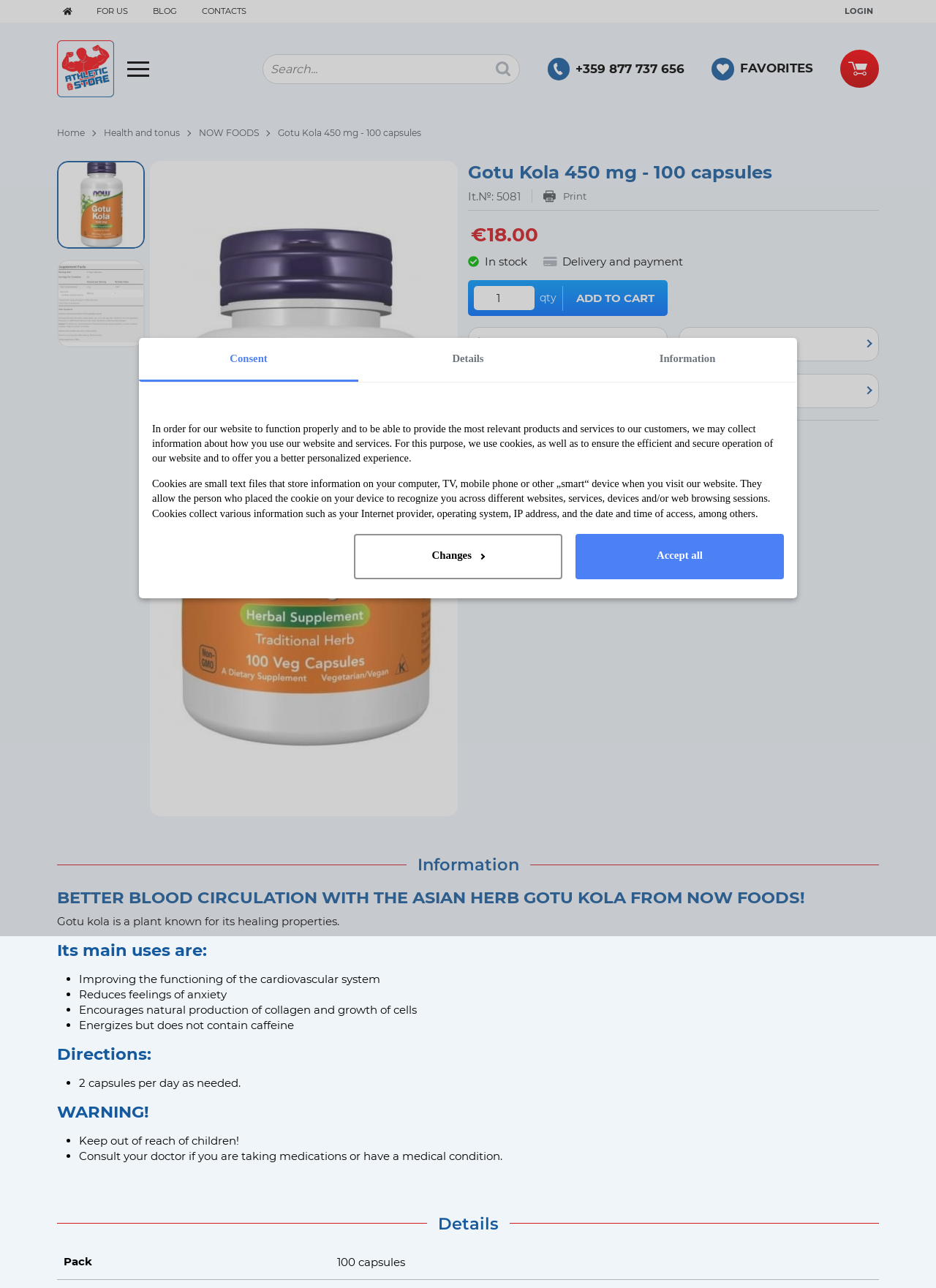Identify the bounding box coordinates of the region I need to click to complete this instruction: "Search for products".

[0.281, 0.042, 0.556, 0.065]